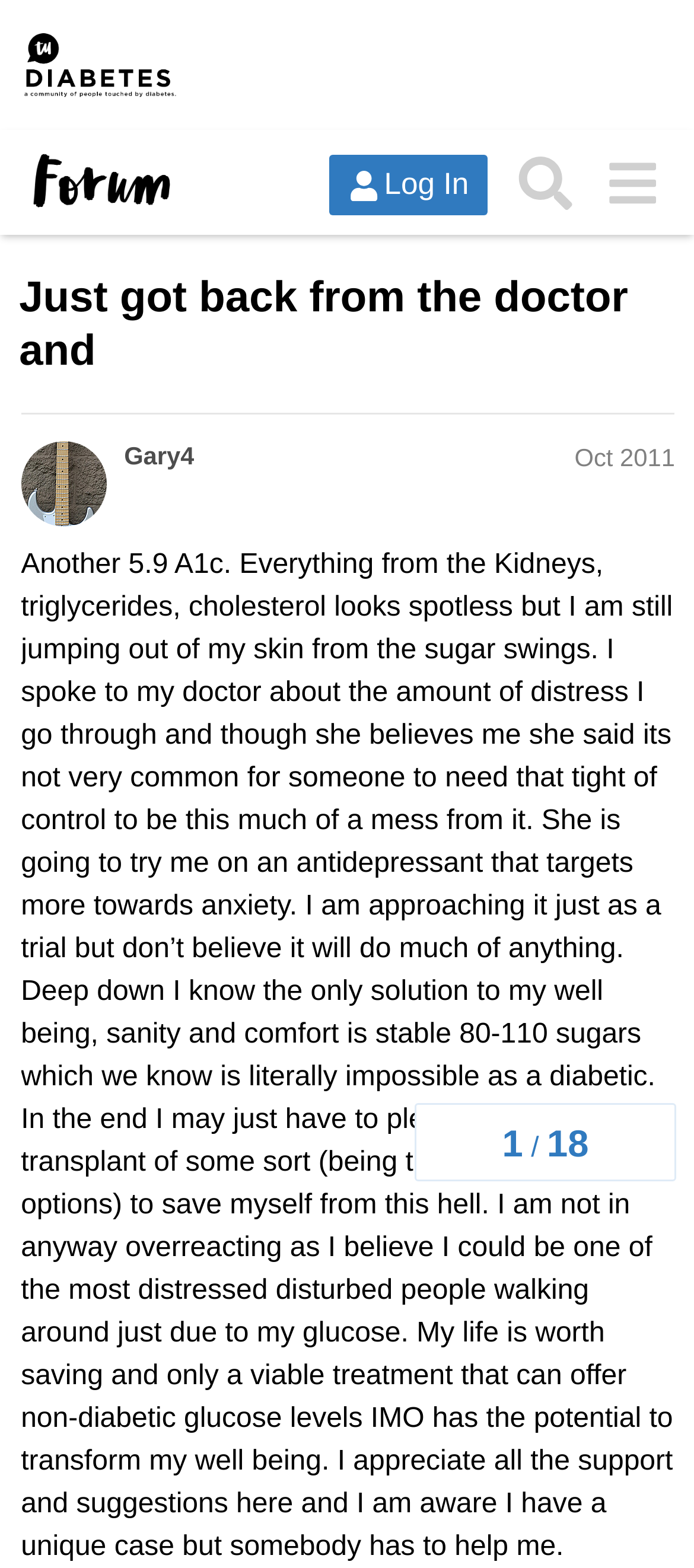Determine the bounding box coordinates of the clickable element to achieve the following action: 'View the topic progress'. Provide the coordinates as four float values between 0 and 1, formatted as [left, top, right, bottom].

[0.597, 0.703, 0.974, 0.753]